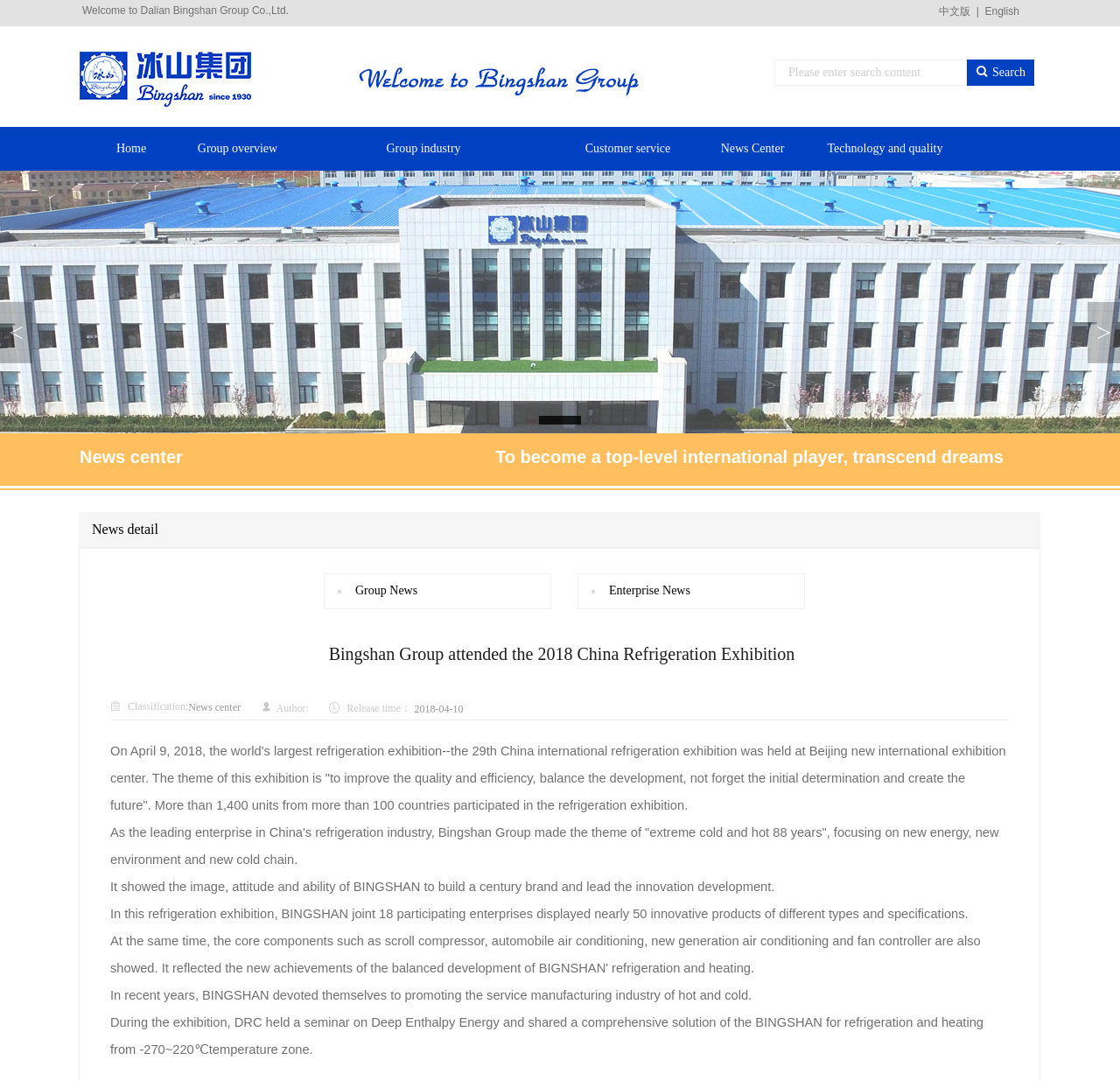What is the focus of Bingshan Group's theme?
Please answer the question with as much detail and depth as you can.

According to the article, Bingshan Group made the theme of 'extreme cold and hot 88 years', focusing on new energy, new environment and new cold chain.